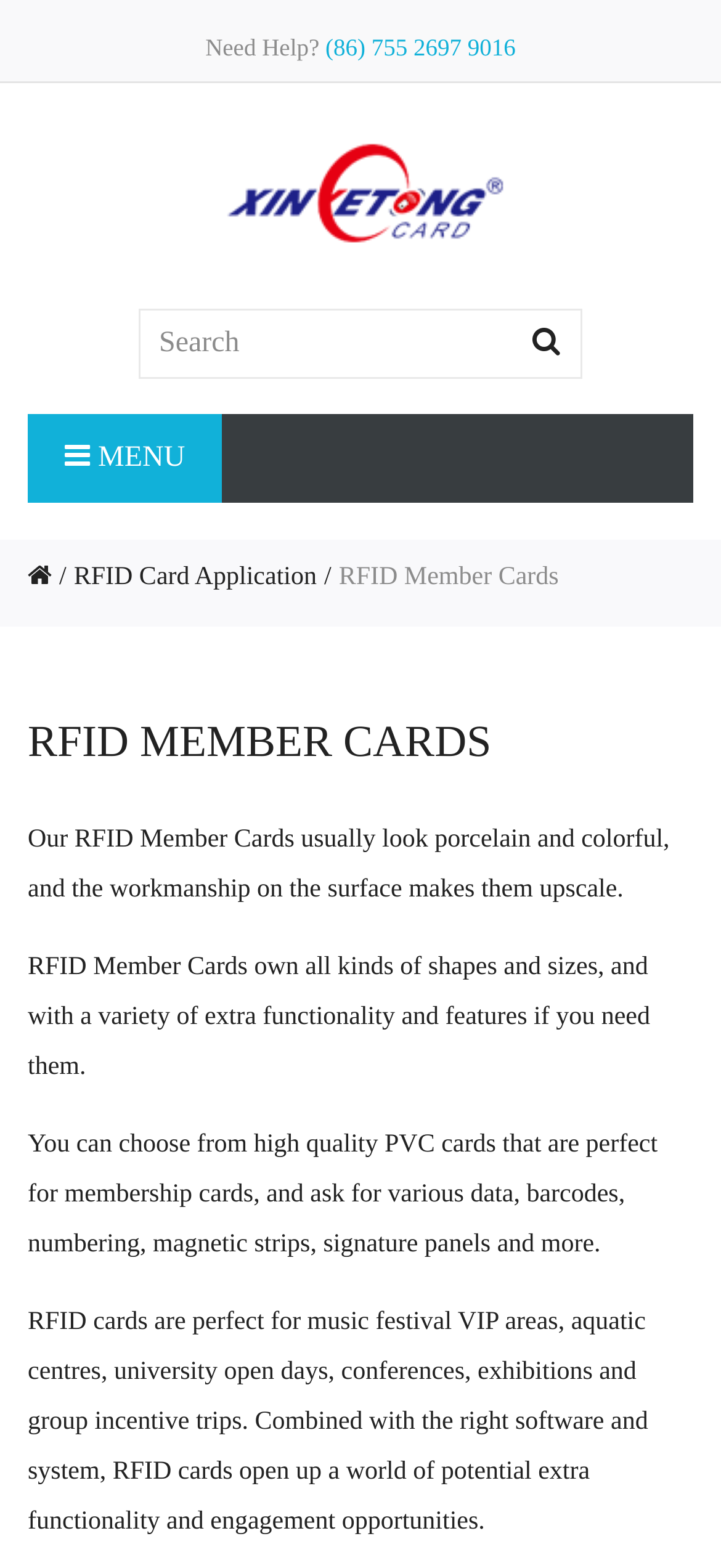What is the main title displayed on this webpage?

RFID MEMBER CARDS